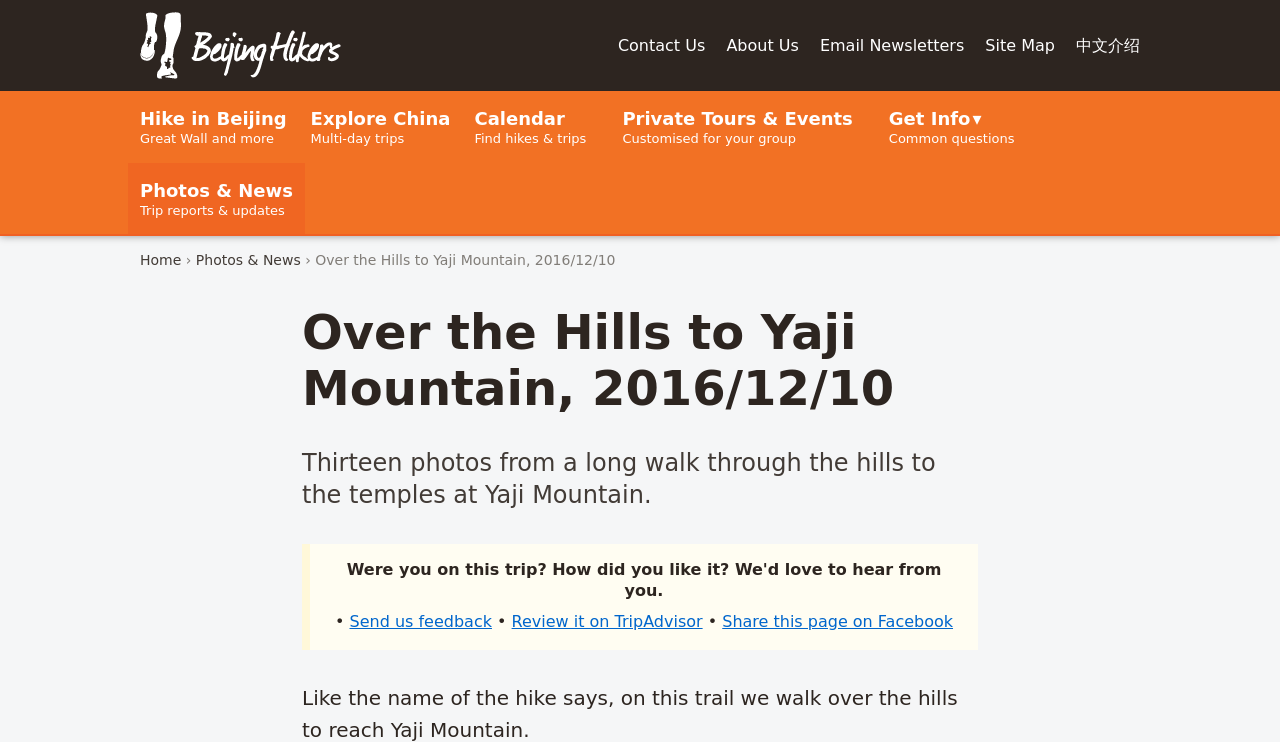Pinpoint the bounding box coordinates of the element to be clicked to execute the instruction: "Send feedback about the trip".

[0.273, 0.824, 0.384, 0.85]